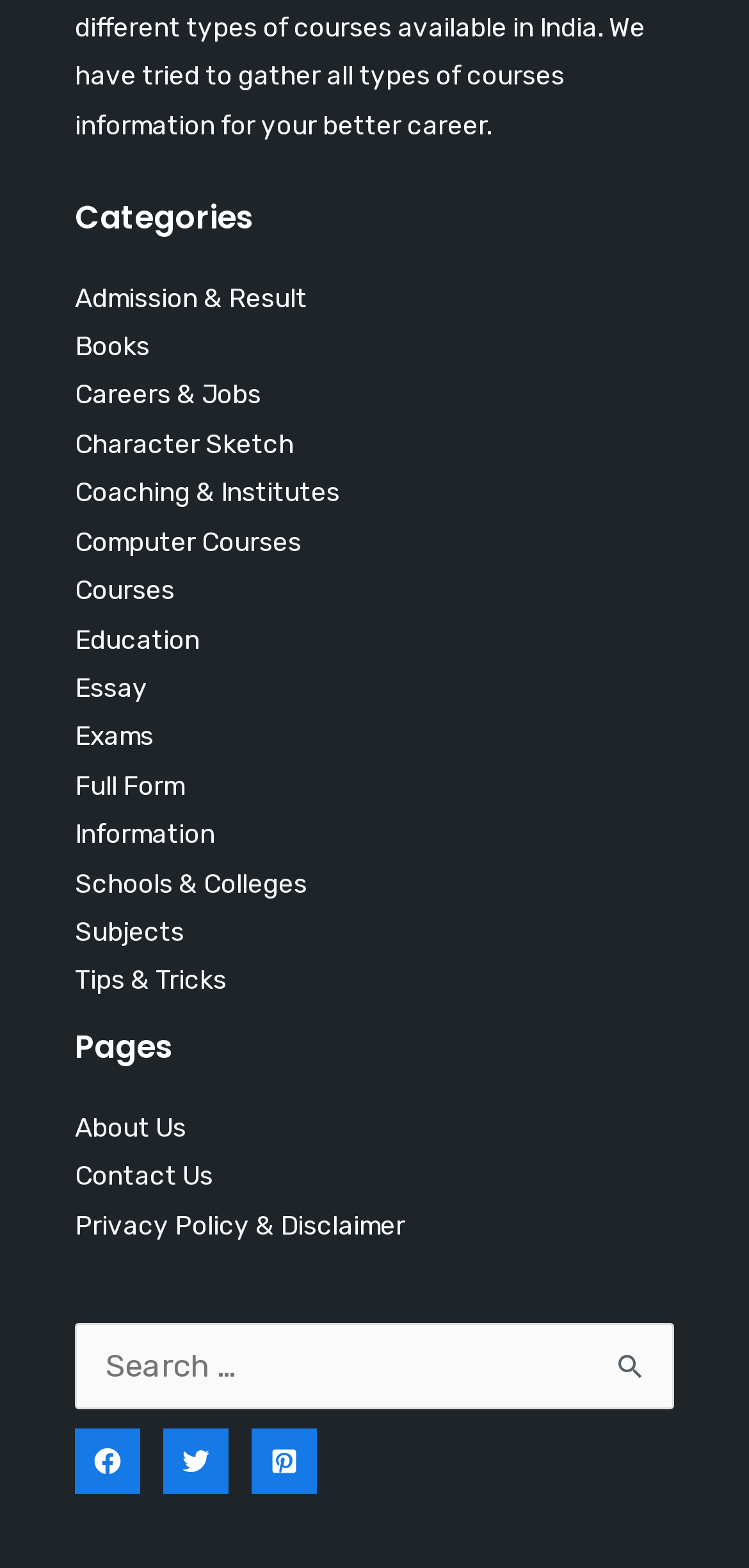Identify the bounding box coordinates of the area that should be clicked in order to complete the given instruction: "Go to Admission & Result page". The bounding box coordinates should be four float numbers between 0 and 1, i.e., [left, top, right, bottom].

[0.1, 0.18, 0.41, 0.199]